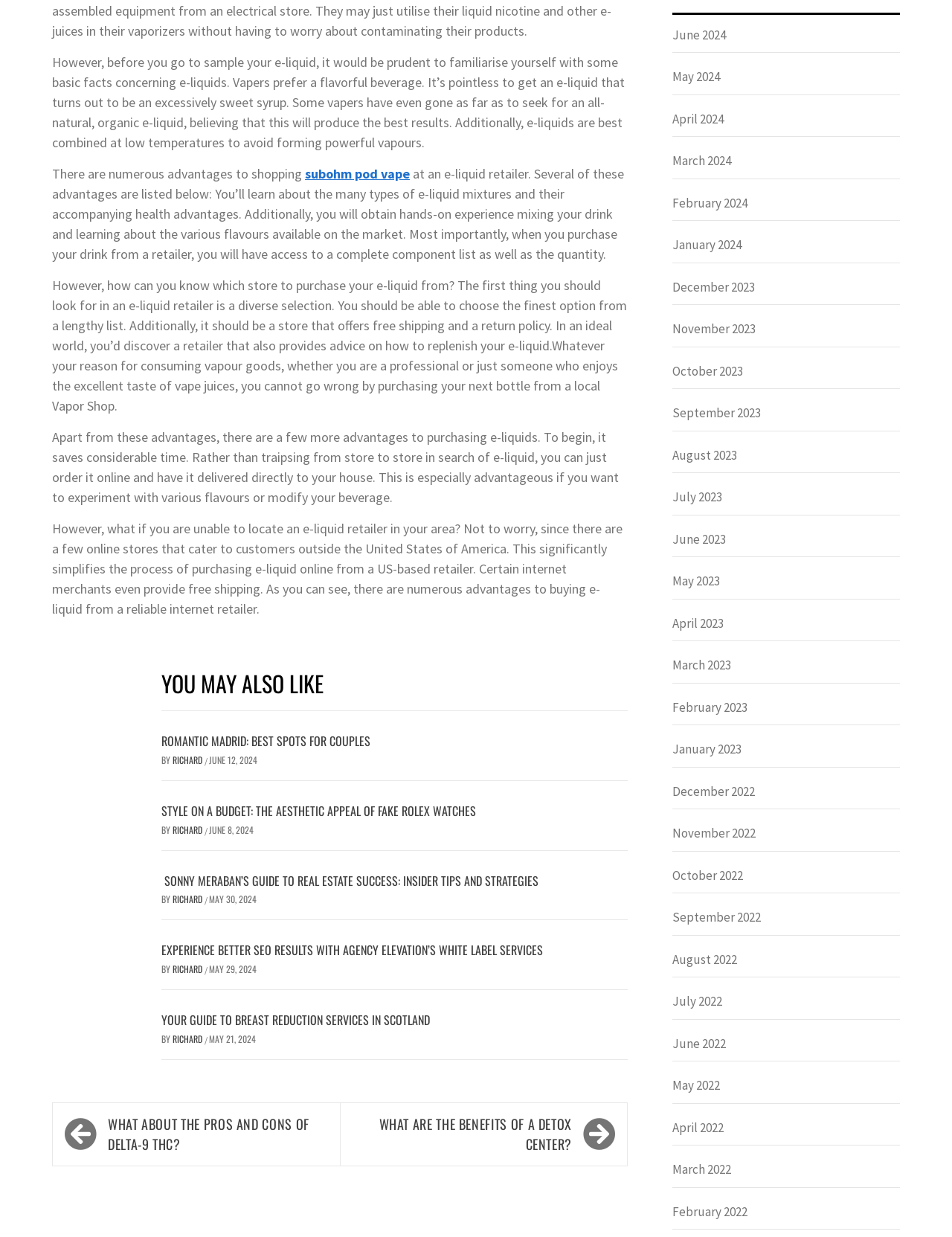Answer with a single word or phrase: 
What is the topic of the article?

E-liquid